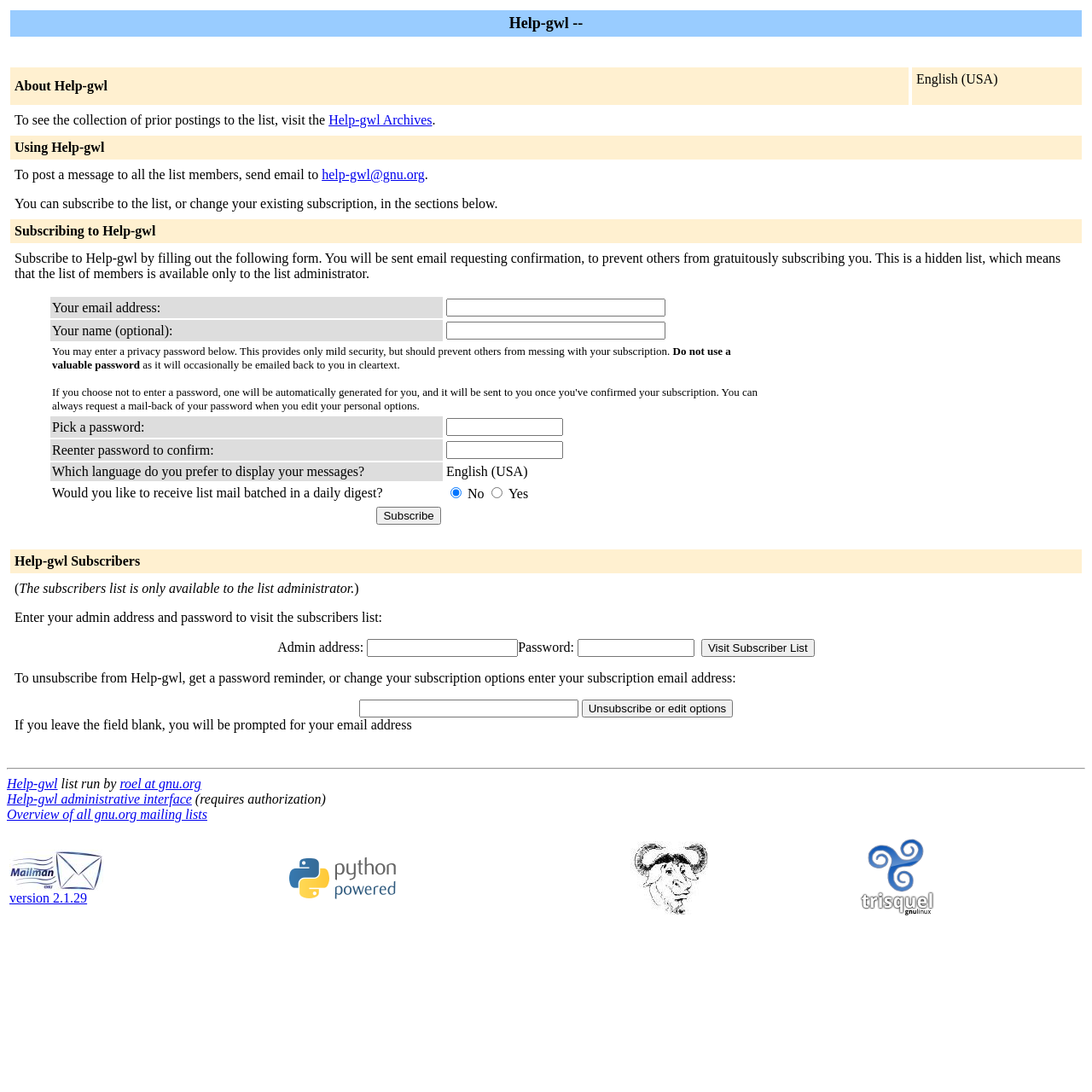Pinpoint the bounding box coordinates of the element to be clicked to execute the instruction: "Visit the Help-gwl Archives".

[0.301, 0.103, 0.396, 0.116]